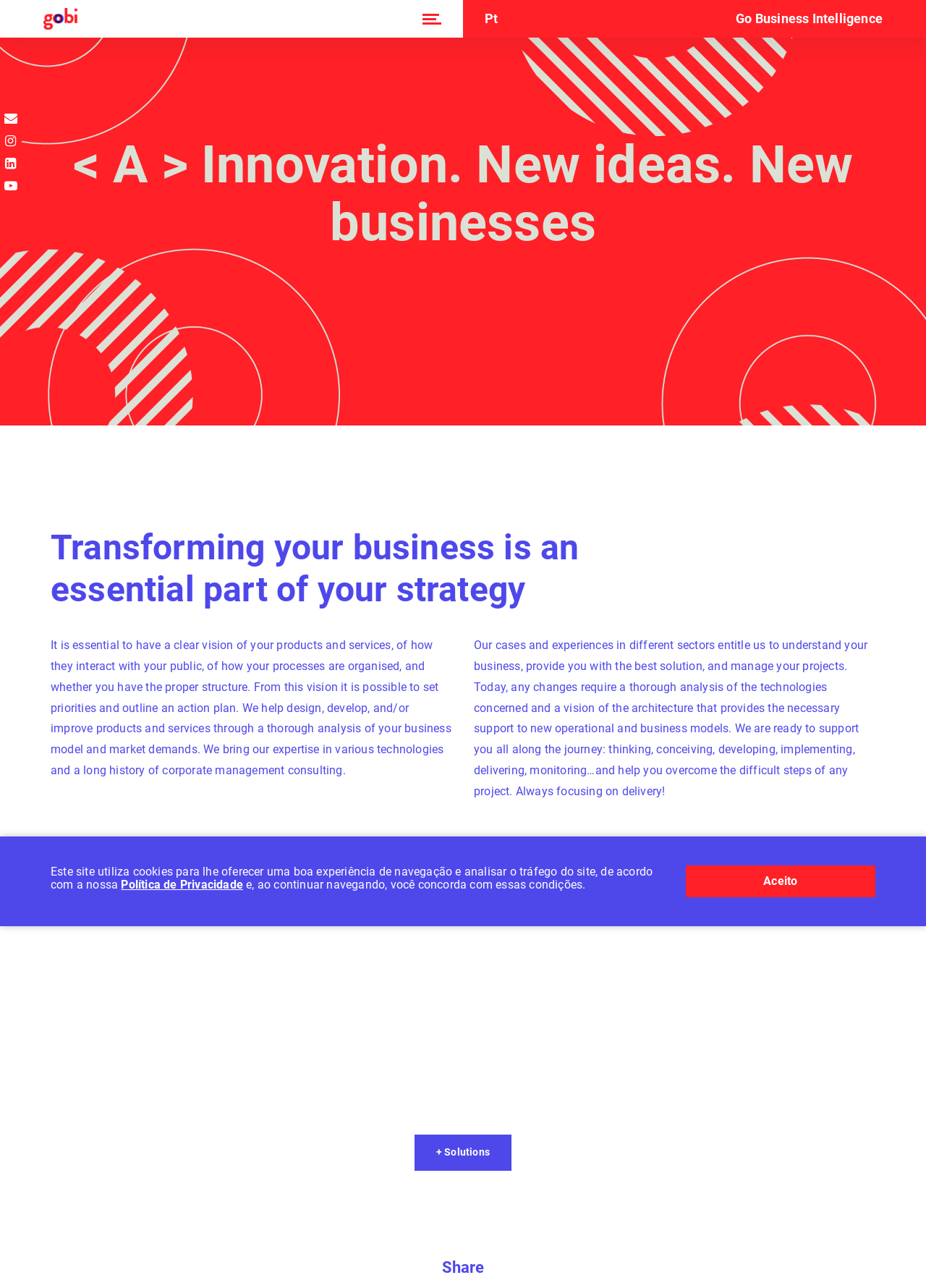Find the bounding box coordinates of the clickable region needed to perform the following instruction: "Go to the Who we are page". The coordinates should be provided as four float numbers between 0 and 1, i.e., [left, top, right, bottom].

[0.357, 0.484, 0.415, 0.494]